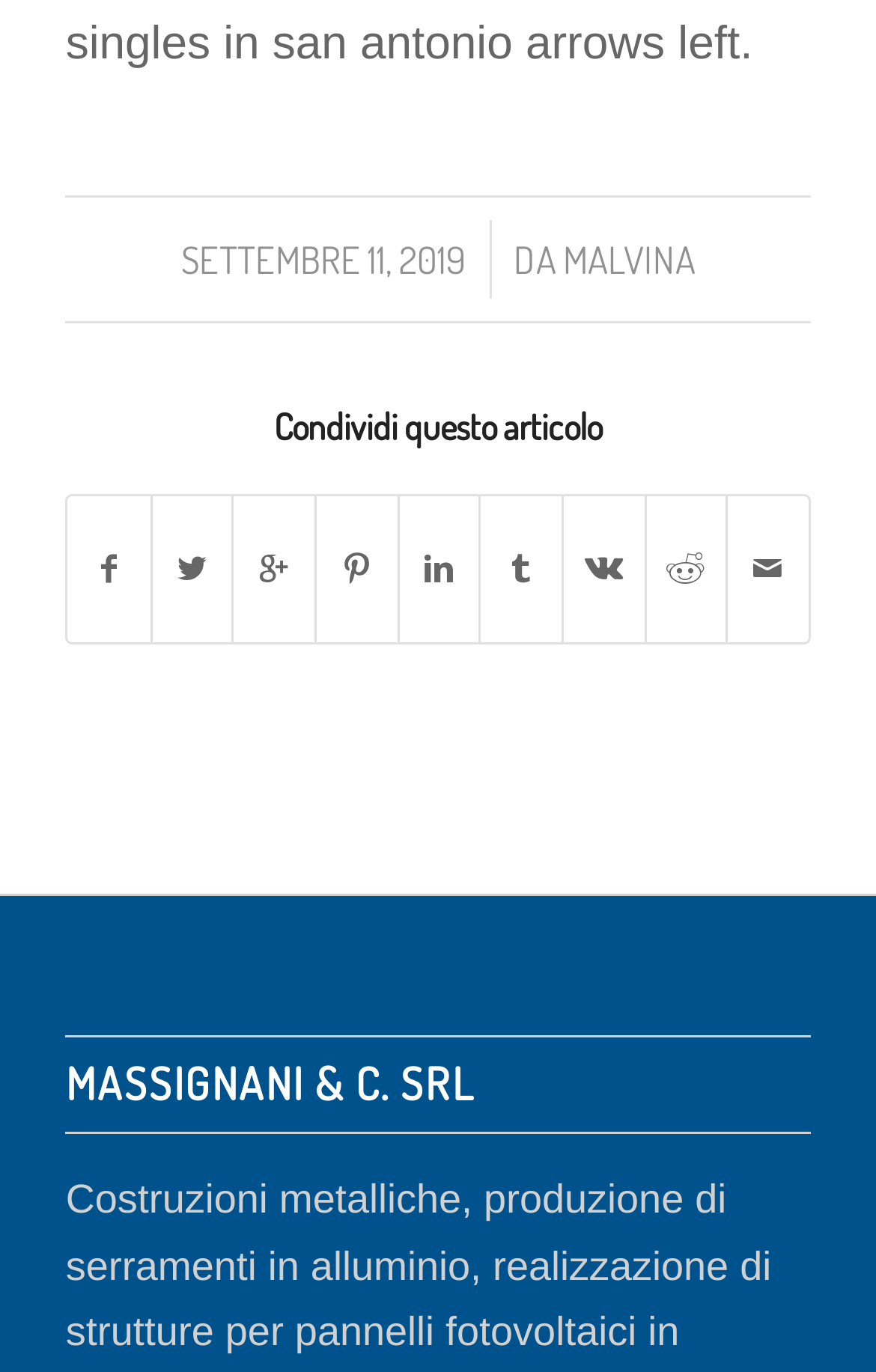Refer to the screenshot and give an in-depth answer to this question: How many social media links are there?

I found the social media links by looking at the hidden link elements that contain icons such as '', '', etc. There are 7 of these links located at the middle of the webpage.